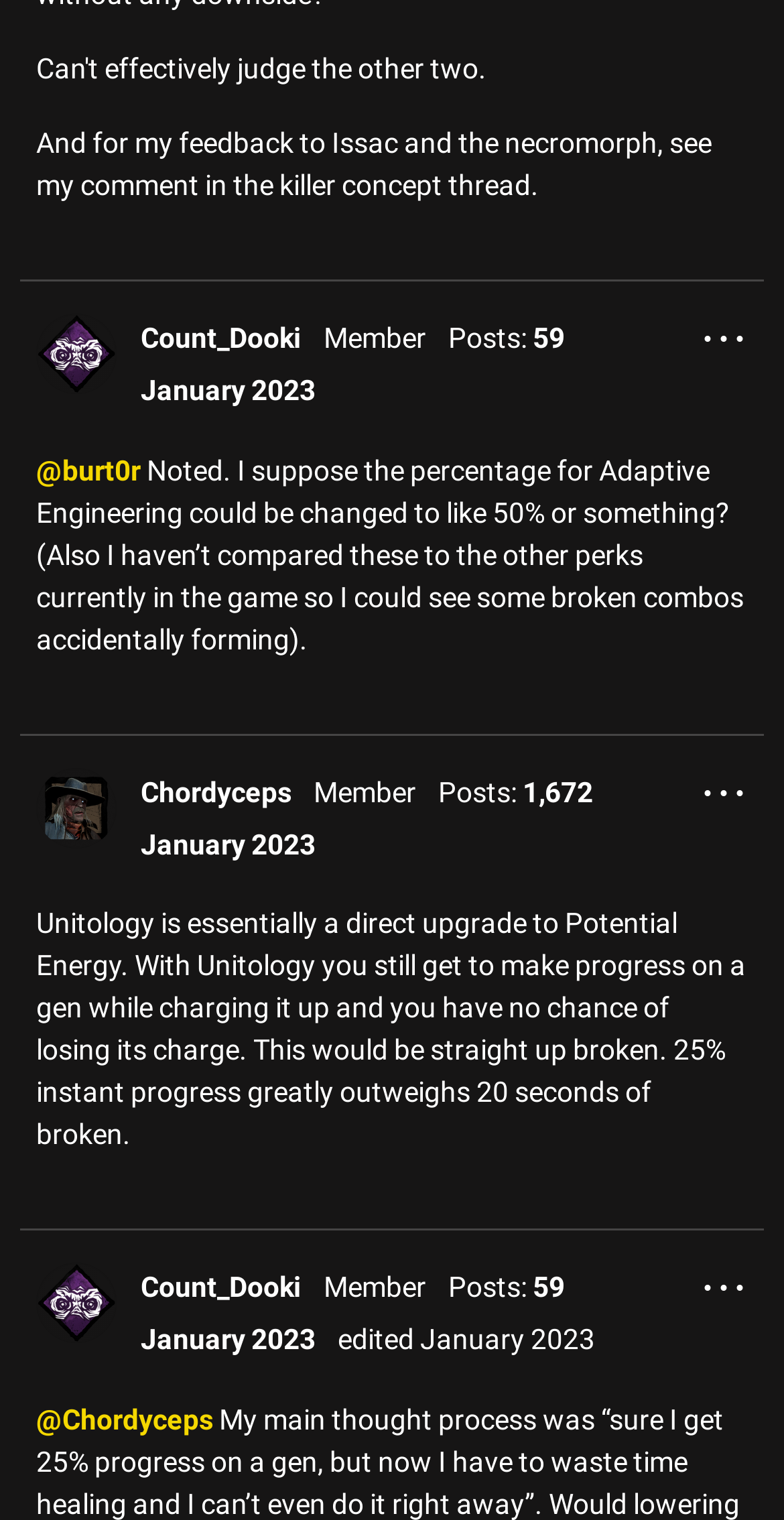Identify the bounding box of the HTML element described as: "Count_Dooki".

[0.179, 0.836, 0.385, 0.857]